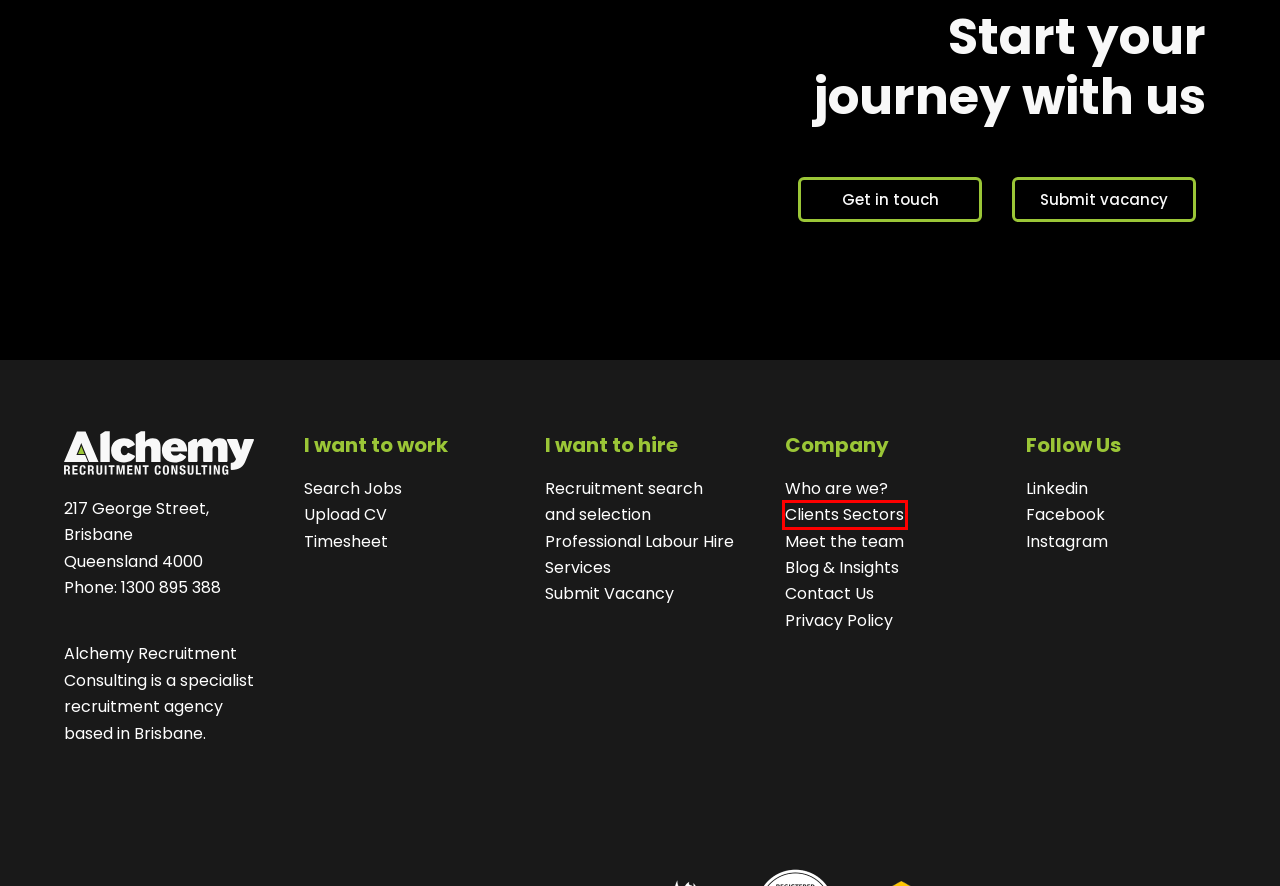You’re provided with a screenshot of a webpage that has a red bounding box around an element. Choose the best matching webpage description for the new page after clicking the element in the red box. The options are:
A. Sectors - Alchemy
B. Alchemy Recruitment Consulting | Enriching lives through positive Recruitment
C. Upload CV - Alchemy
D. Meet the Team - Alchemy
E. Contracts Specialist
F. Contact - Alchemy
G. Privacy Policy - Alchemy
H. About Us - Alchemy

A